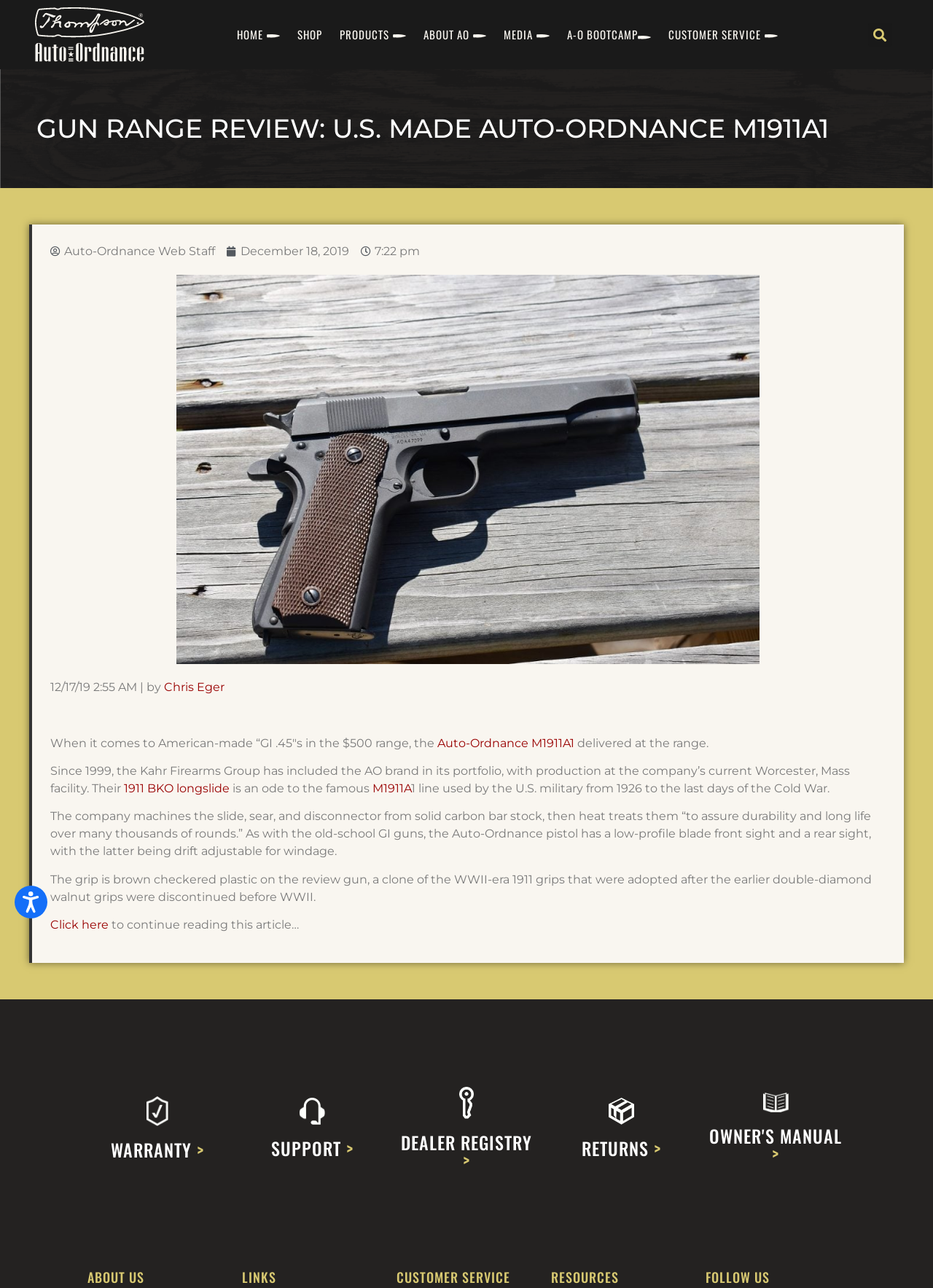Identify the bounding box coordinates for the element you need to click to achieve the following task: "Read about Arthur Meeker". Provide the bounding box coordinates as four float numbers between 0 and 1, in the form [left, top, right, bottom].

None